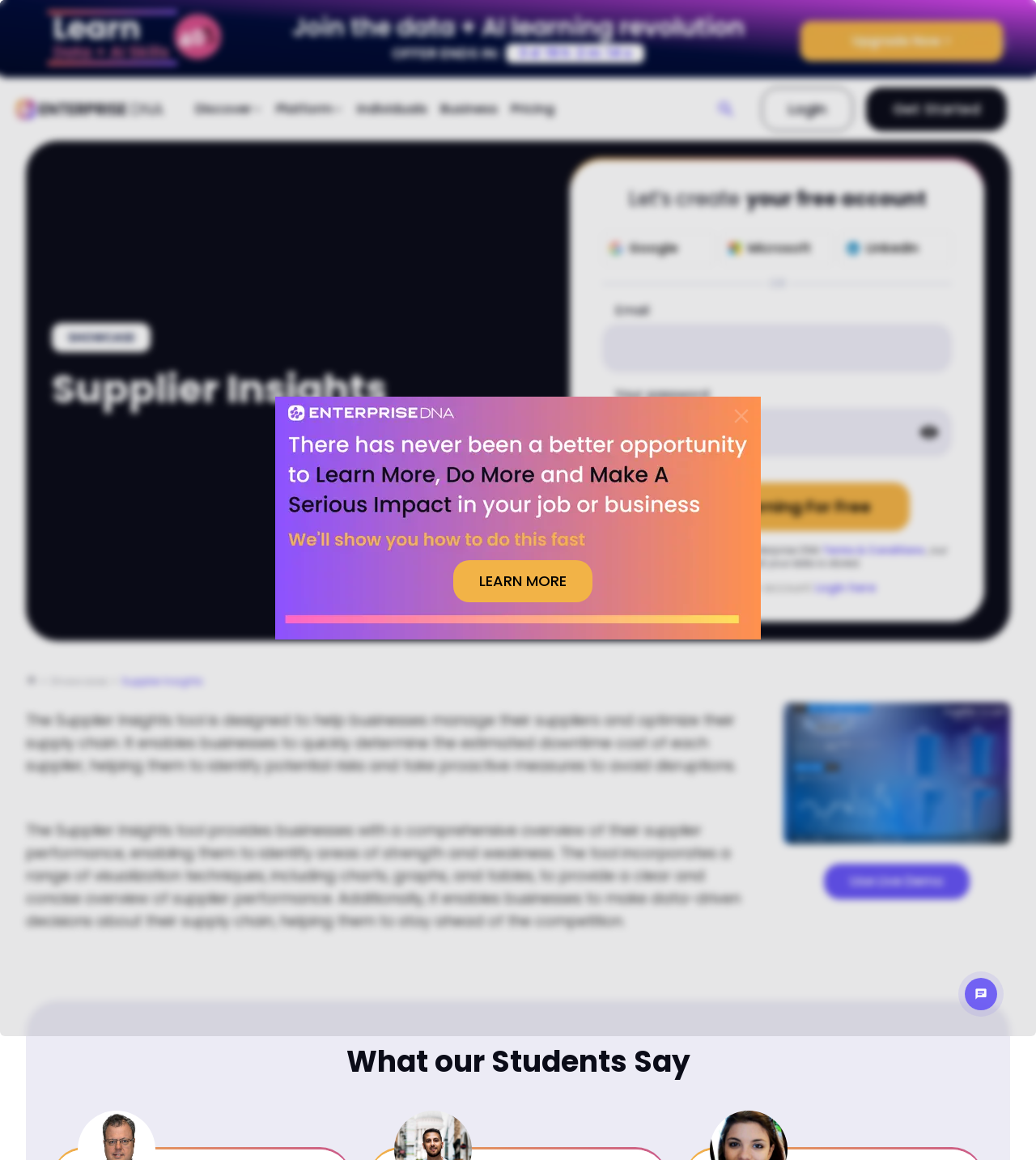Using the element description: "Use Live Demo", determine the bounding box coordinates for the specified UI element. The coordinates should be four float numbers between 0 and 1, [left, top, right, bottom].

[0.795, 0.768, 0.936, 0.798]